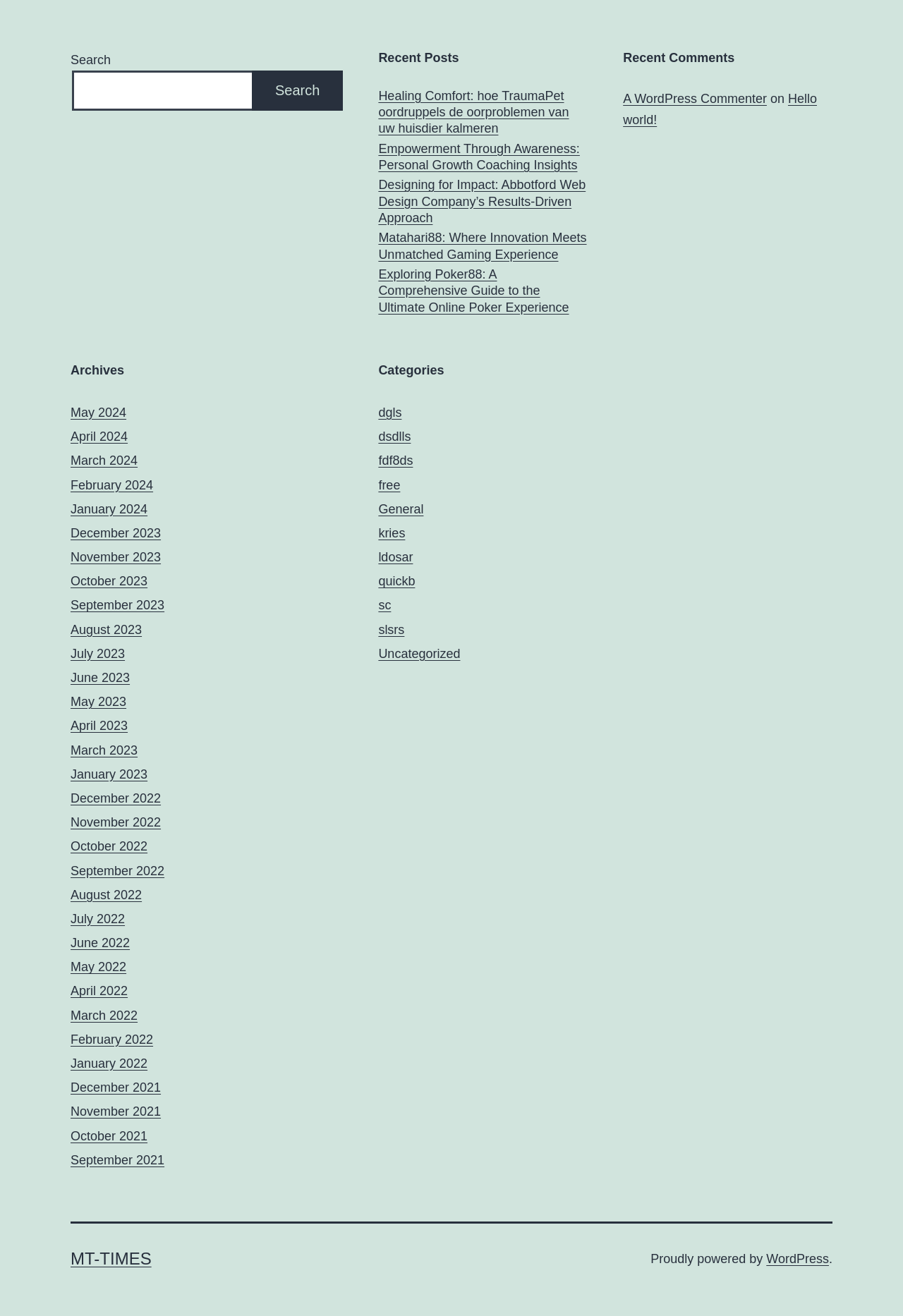Determine the bounding box coordinates of the UI element described by: "parent_node: Search name="s"".

[0.08, 0.054, 0.281, 0.084]